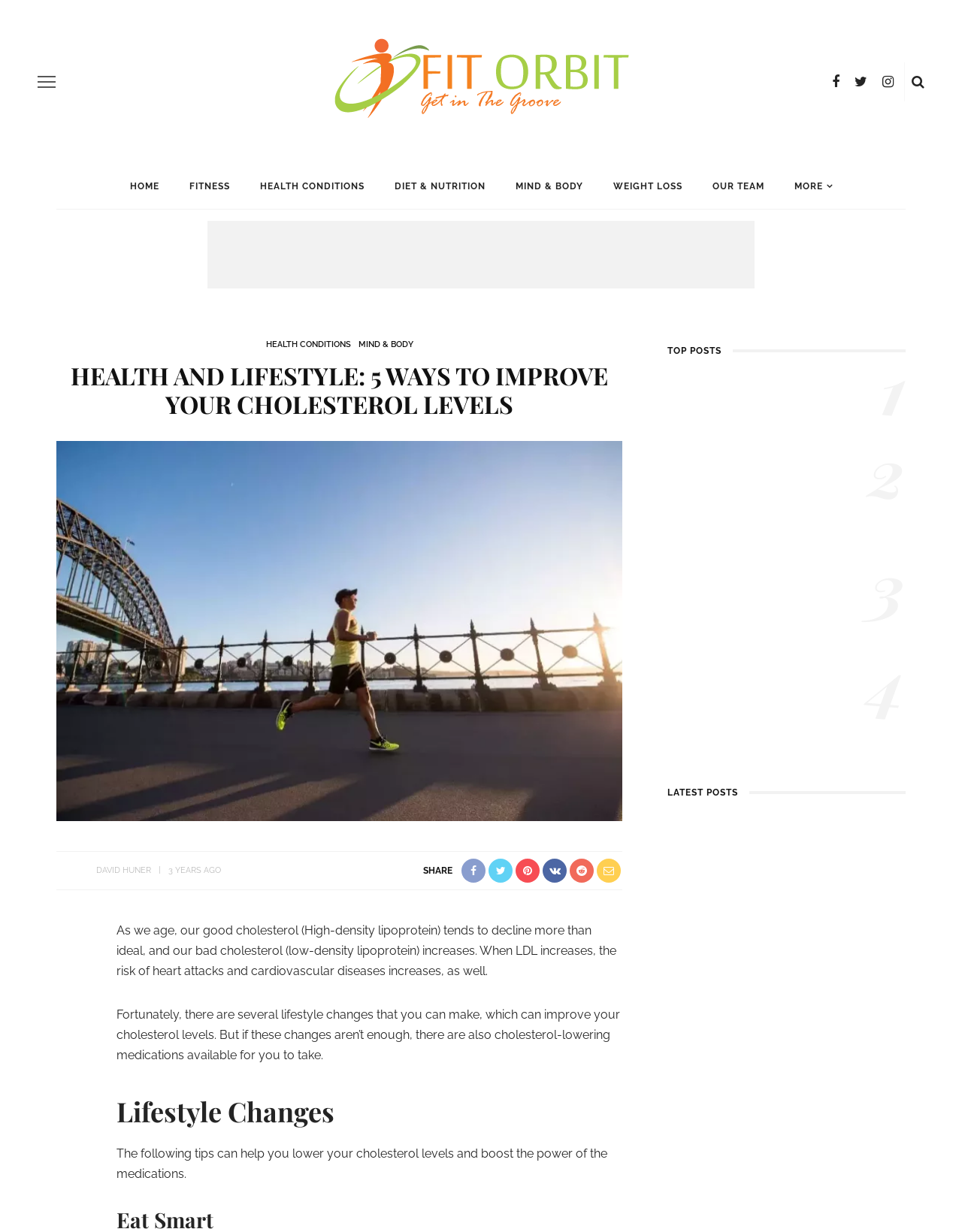Predict the bounding box of the UI element that fits this description: "Add to My Calendar (ICS)".

None